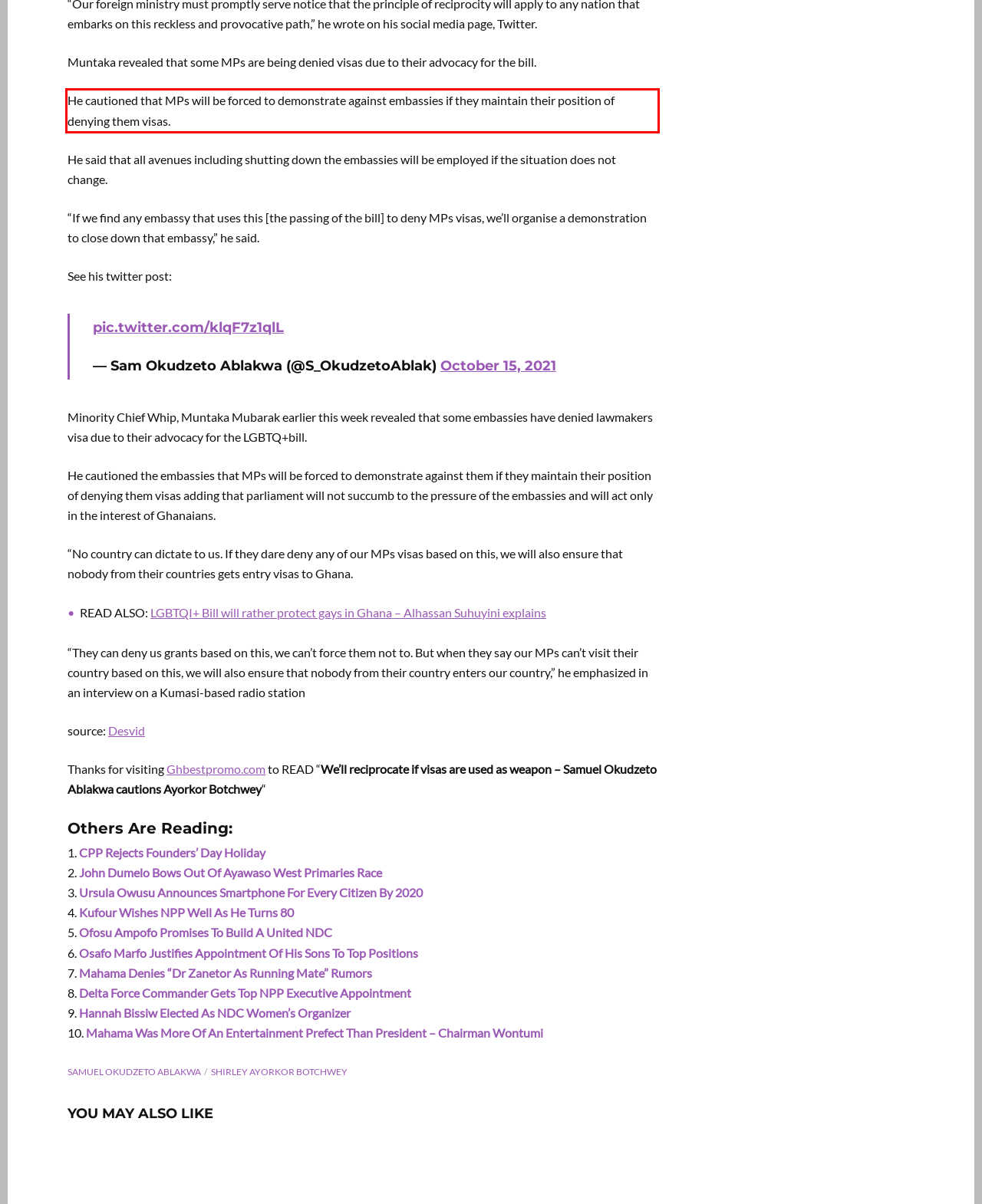Please identify the text within the red rectangular bounding box in the provided webpage screenshot.

He cautioned that MPs will be forced to demonstrate against embassies if they maintain their position of denying them visas.